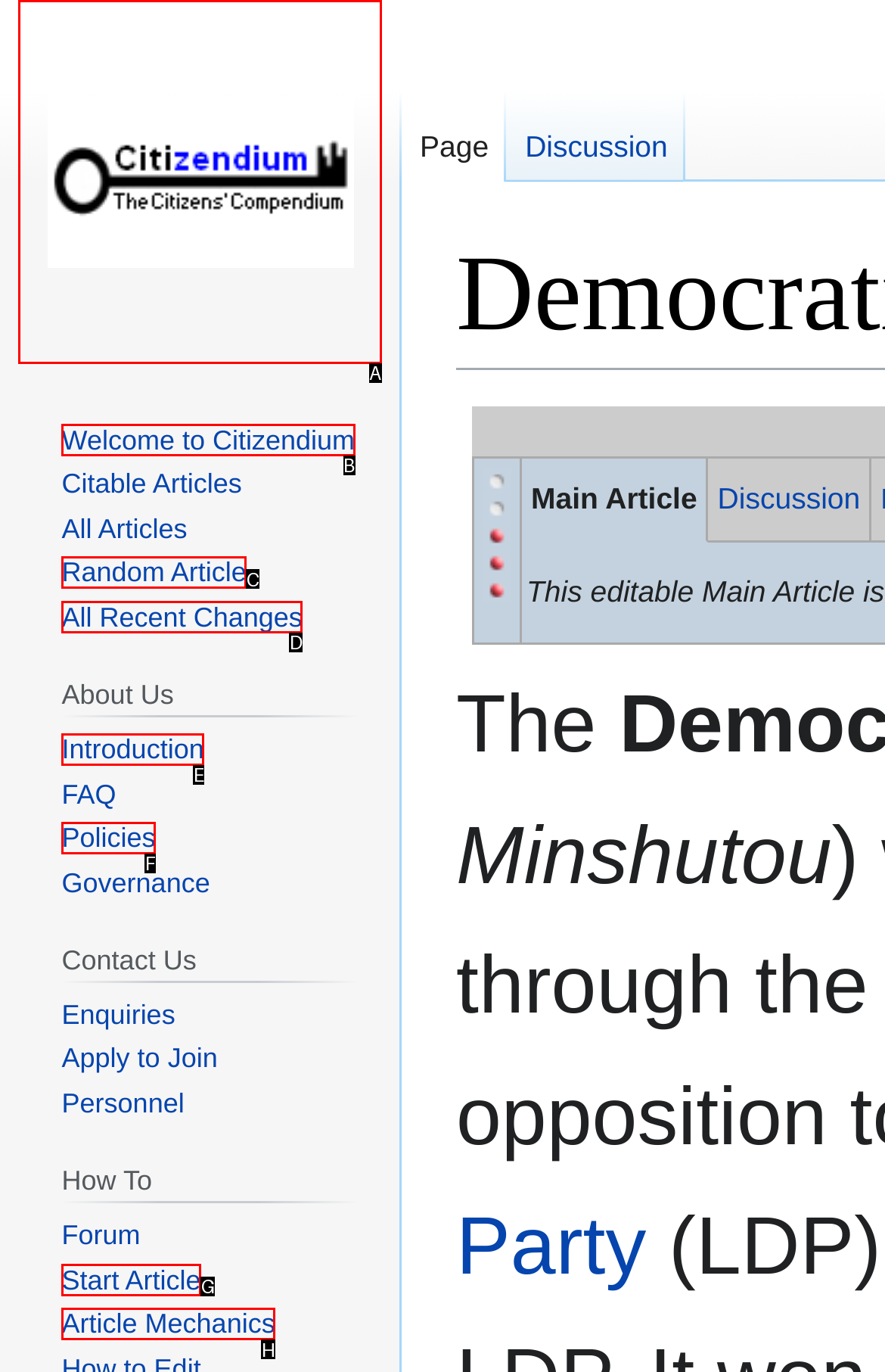Select the HTML element that corresponds to the description: title="Visit the main page". Answer with the letter of the matching option directly from the choices given.

A